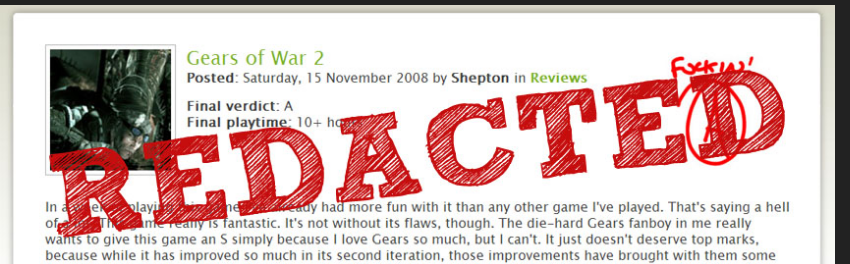With reference to the image, please provide a detailed answer to the following question: What is the final verdict of the game?

The final verdict of the game 'Gears of War 2' is indicated by the letter 'A' at the end of the review, which suggests a high level of praise from the reviewer.